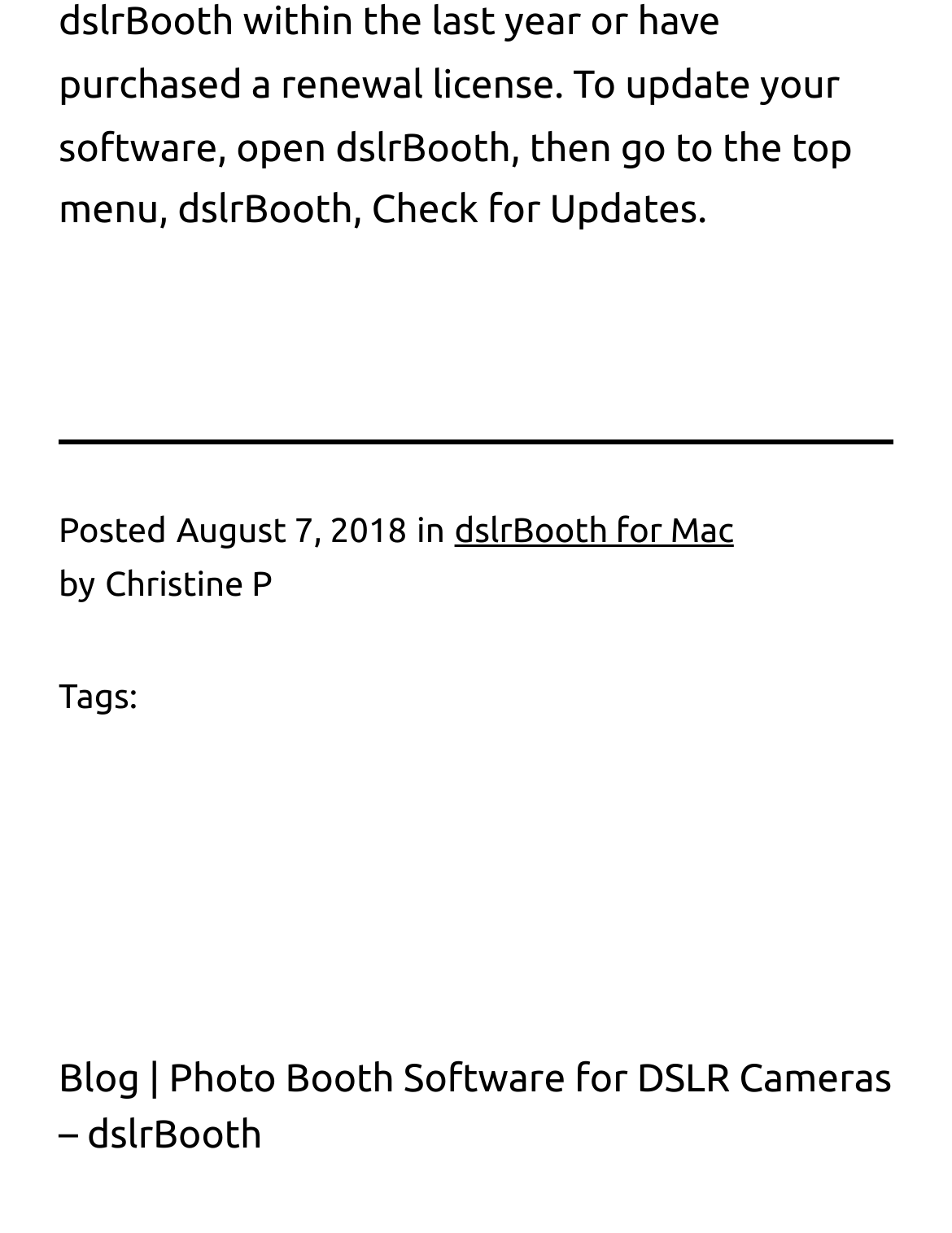What is the name of the blog?
Provide a comprehensive and detailed answer to the question.

I found the blog's name by looking at the link element at the bottom of the page, which contains the text 'Blog | Photo Booth Software for DSLR Cameras – dslrBooth', indicating the name of the blog.